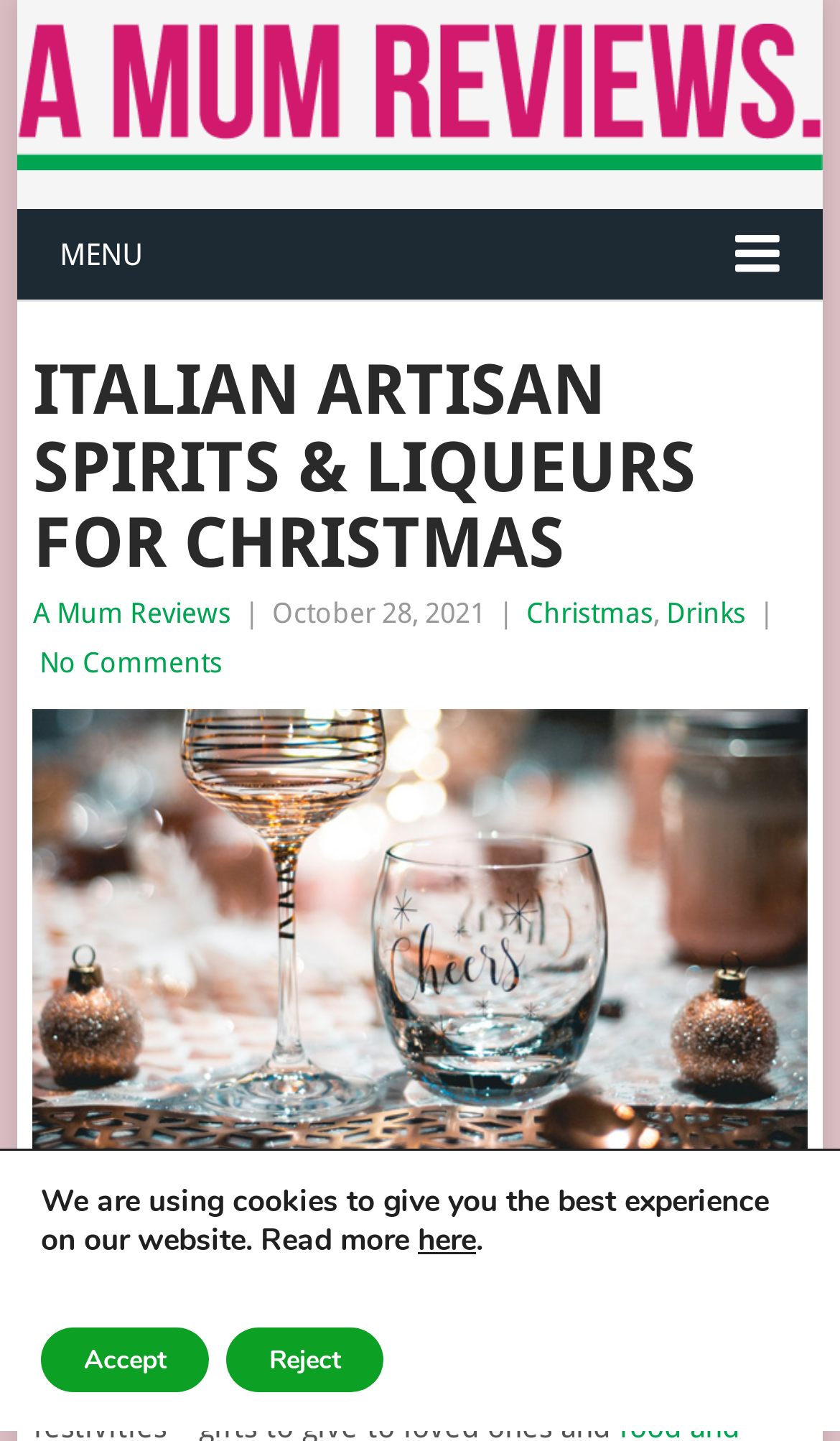Construct a comprehensive caption that outlines the webpage's structure and content.

This webpage is about Italian Artisan Spirits and Liqueurs for Christmas, as indicated by the title. At the top left, there is a heading "A Mum Reviews" accompanied by an image with the same name. Next to it, there is a link labeled "MENU" with an icon. 

Below the title, there is a header section that spans almost the entire width of the page. It contains a large heading "ITALIAN ARTISAN SPIRITS & LIQUEURS FOR CHRISTMAS" in the center, with a link to "A Mum Reviews" on the left and a separator on the right. The date "October 28, 2021" is also displayed in this section, along with links to "Christmas" and "Drinks" categories. 

Further down, there is a large figure that occupies most of the page width, containing an image related to Italian Artisan Spirits and Liqueurs for Christmas. 

At the very bottom of the page, there is a GDPR Cookie Banner that spans the entire width. It displays a message about using cookies, with a link to read more. There are also two buttons, "Accept" and "Reject", to manage cookie preferences.